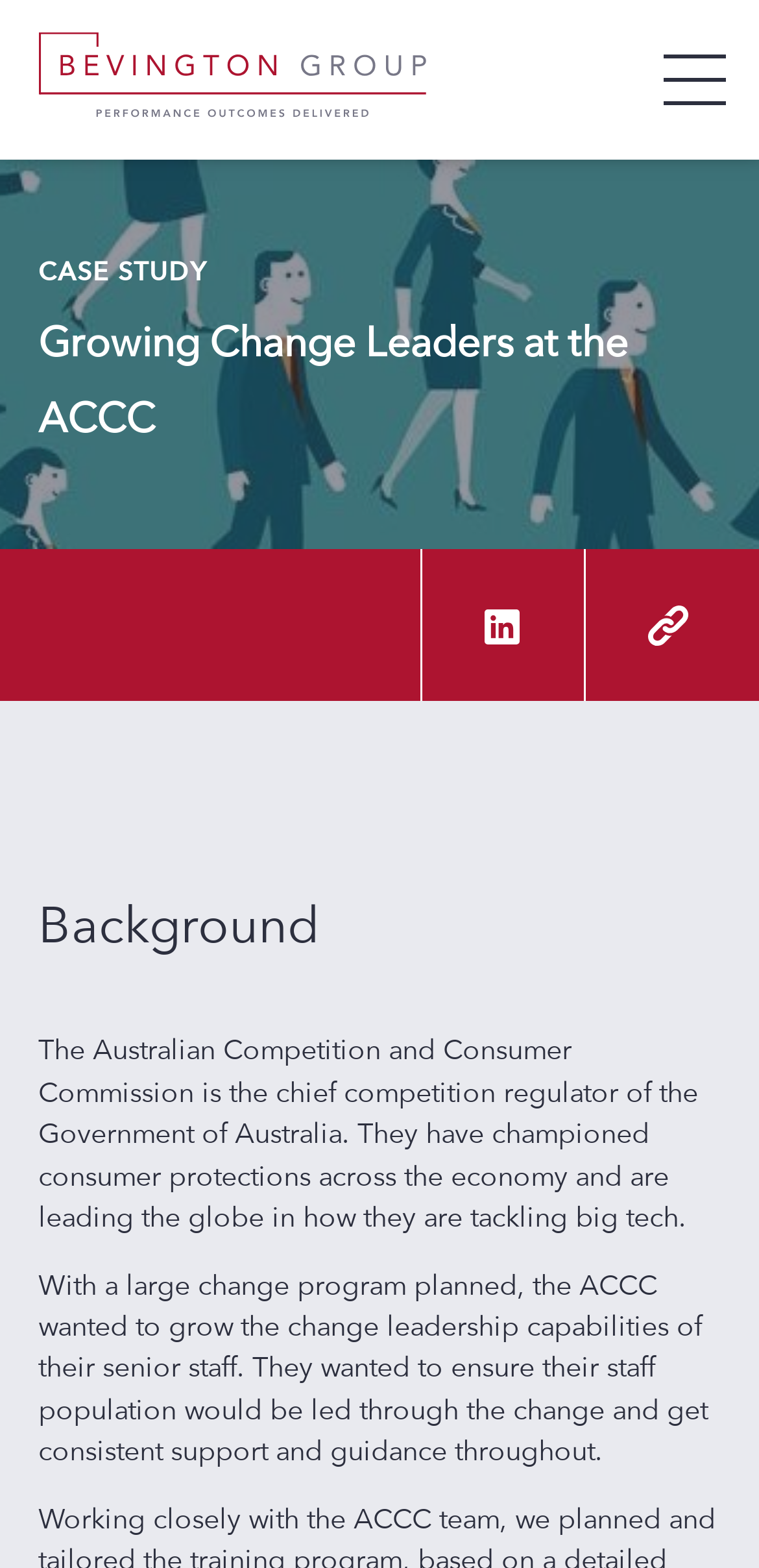Please identify the bounding box coordinates of the area I need to click to accomplish the following instruction: "Enter text in the search box".

[0.072, 0.625, 0.528, 0.684]